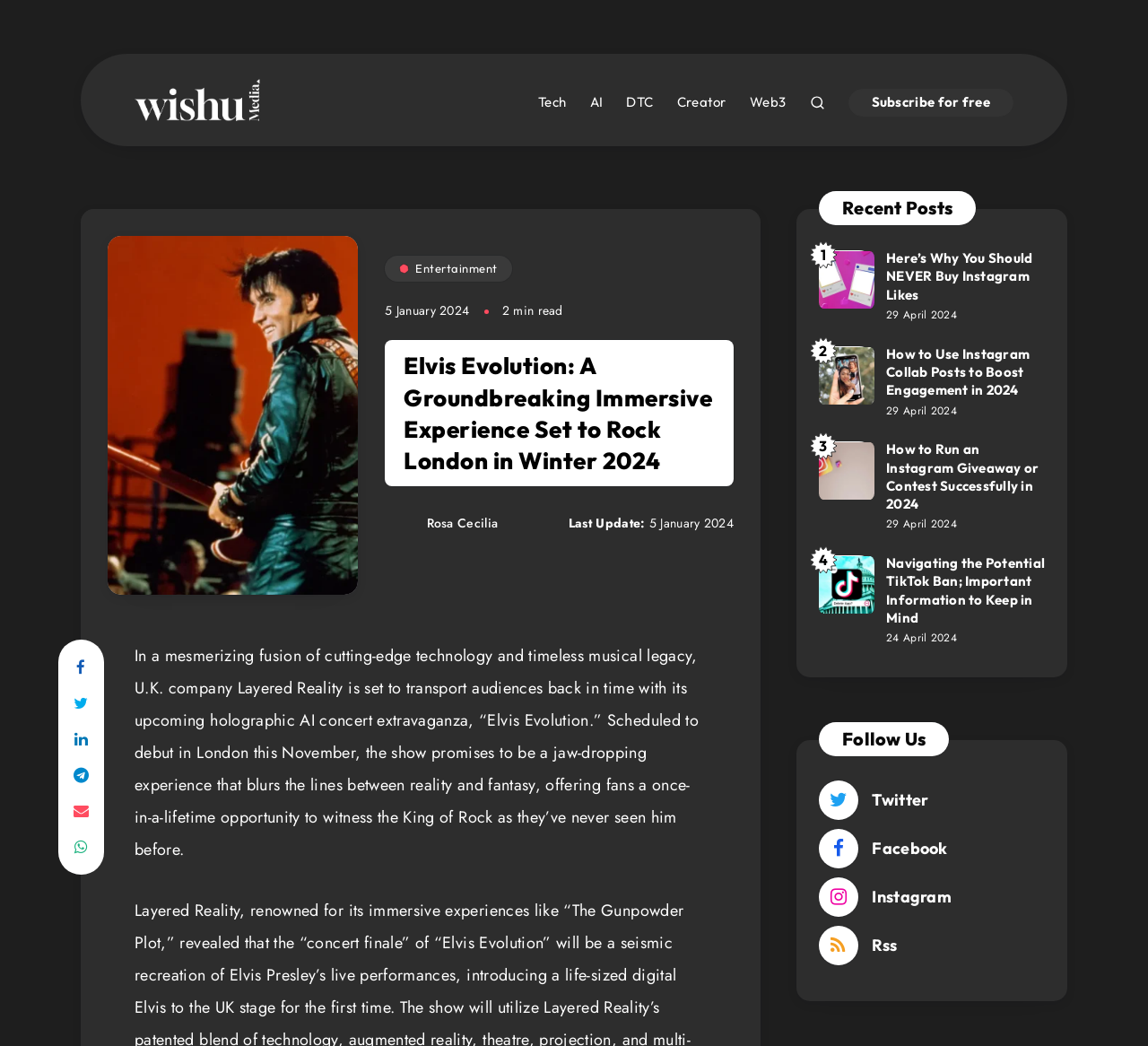Please determine the bounding box coordinates for the element that should be clicked to follow these instructions: "Click on the 'Elvis Evolution' link".

[0.117, 0.073, 0.227, 0.119]